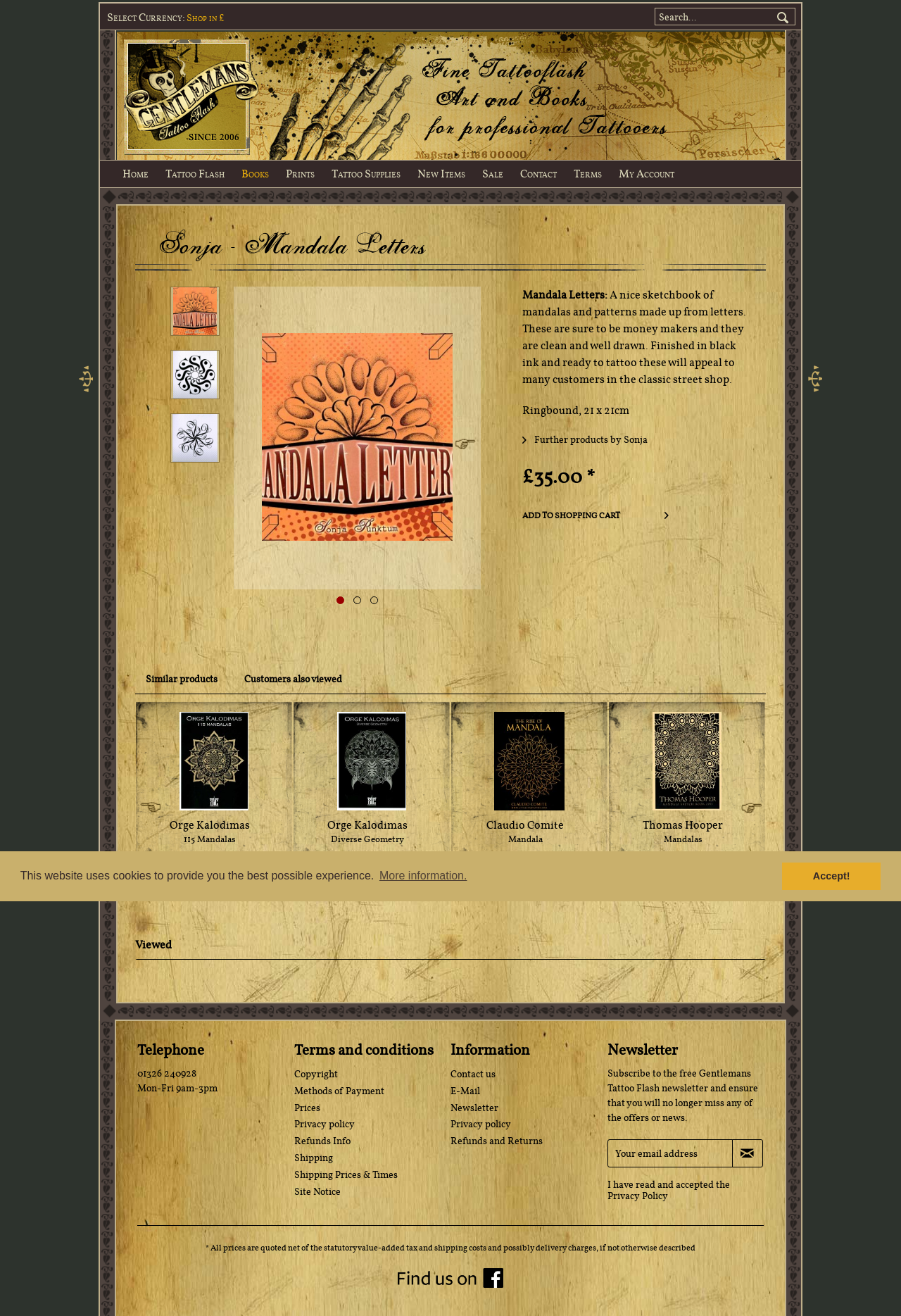Provide a short answer to the following question with just one word or phrase: How many navigation menu items are there?

11